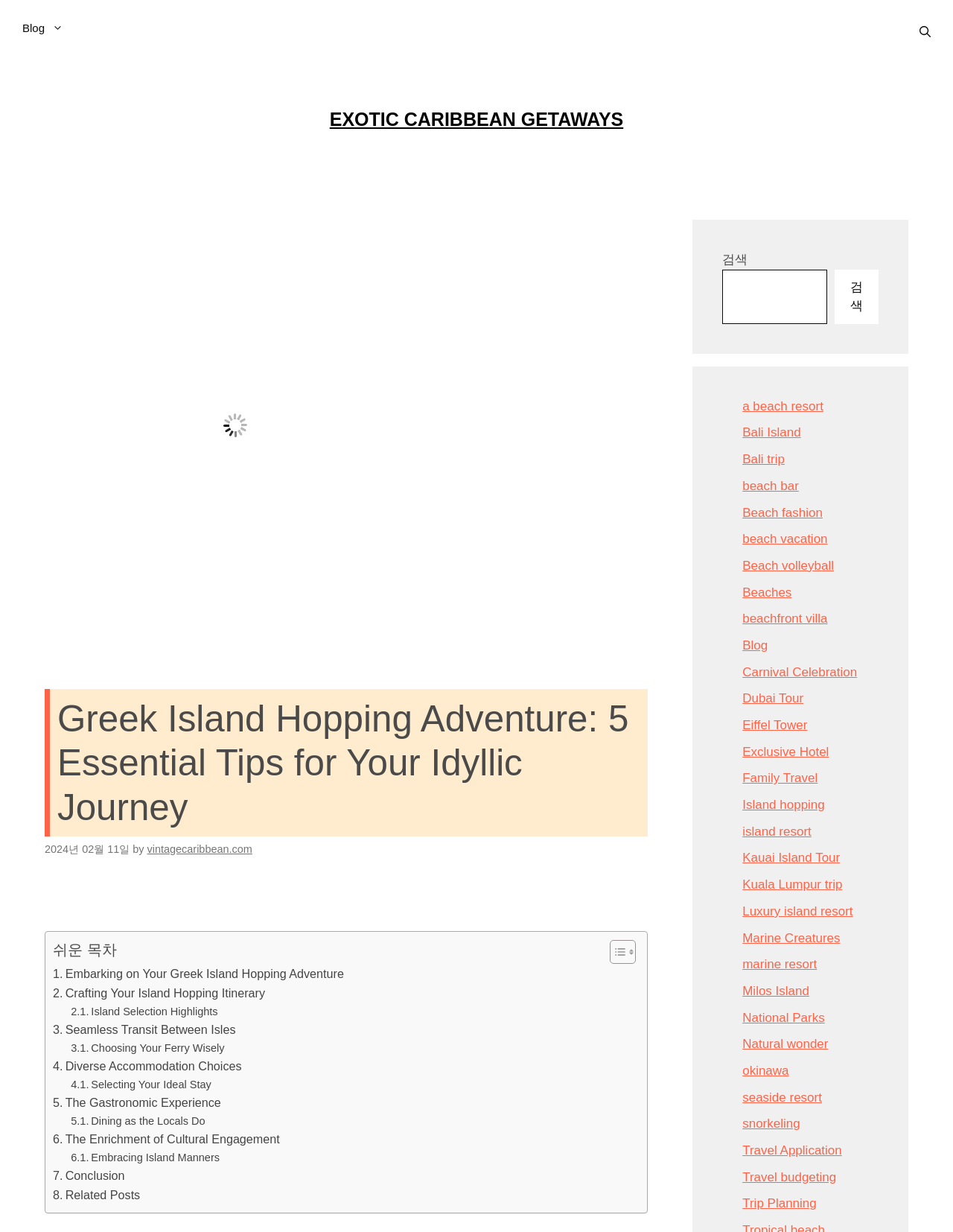Using the provided description: "Beach volleyball", find the bounding box coordinates of the corresponding UI element. The output should be four float numbers between 0 and 1, in the format [left, top, right, bottom].

[0.779, 0.453, 0.875, 0.465]